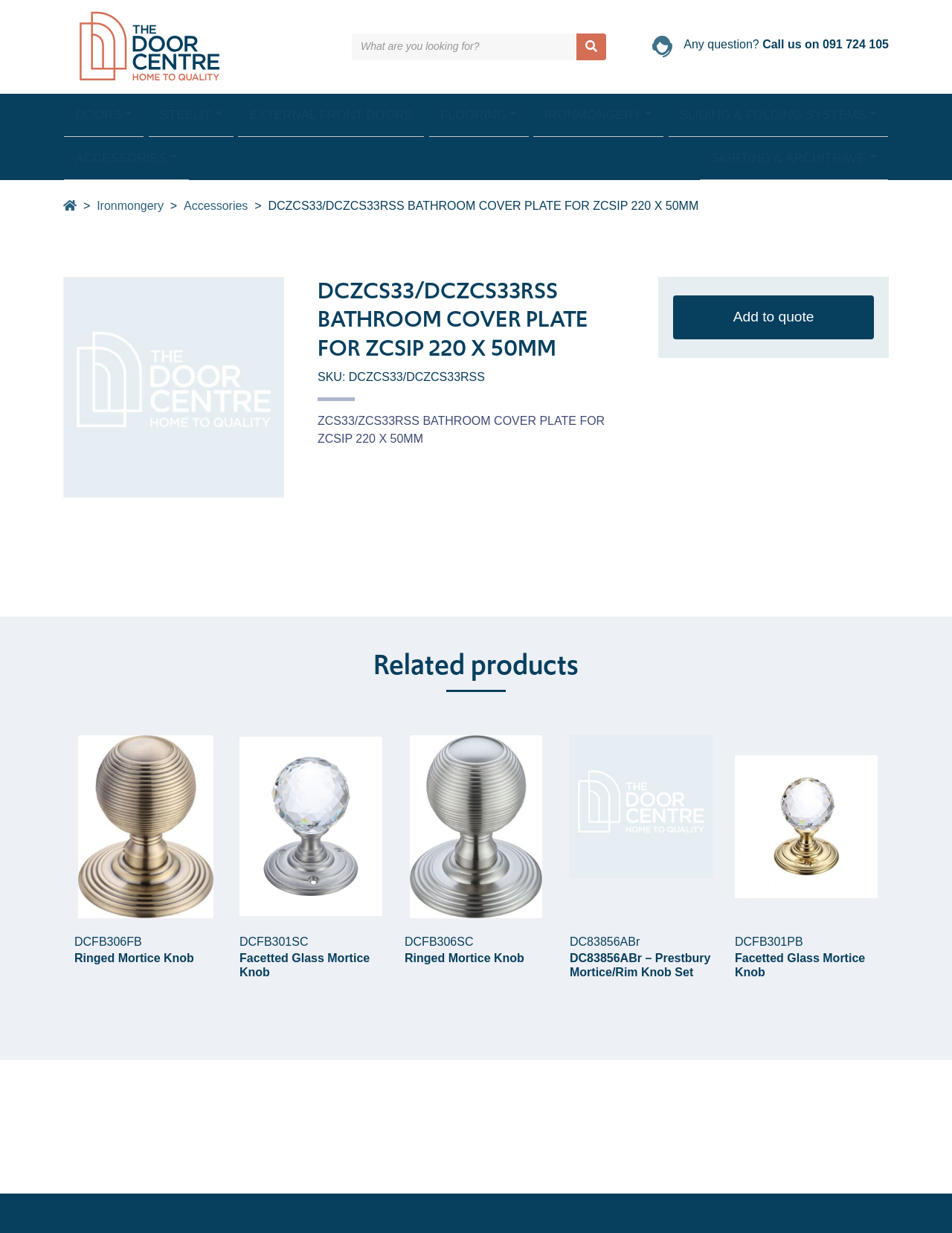What is the purpose of the search bar?
Answer briefly with a single word or phrase based on the image.

To search for products